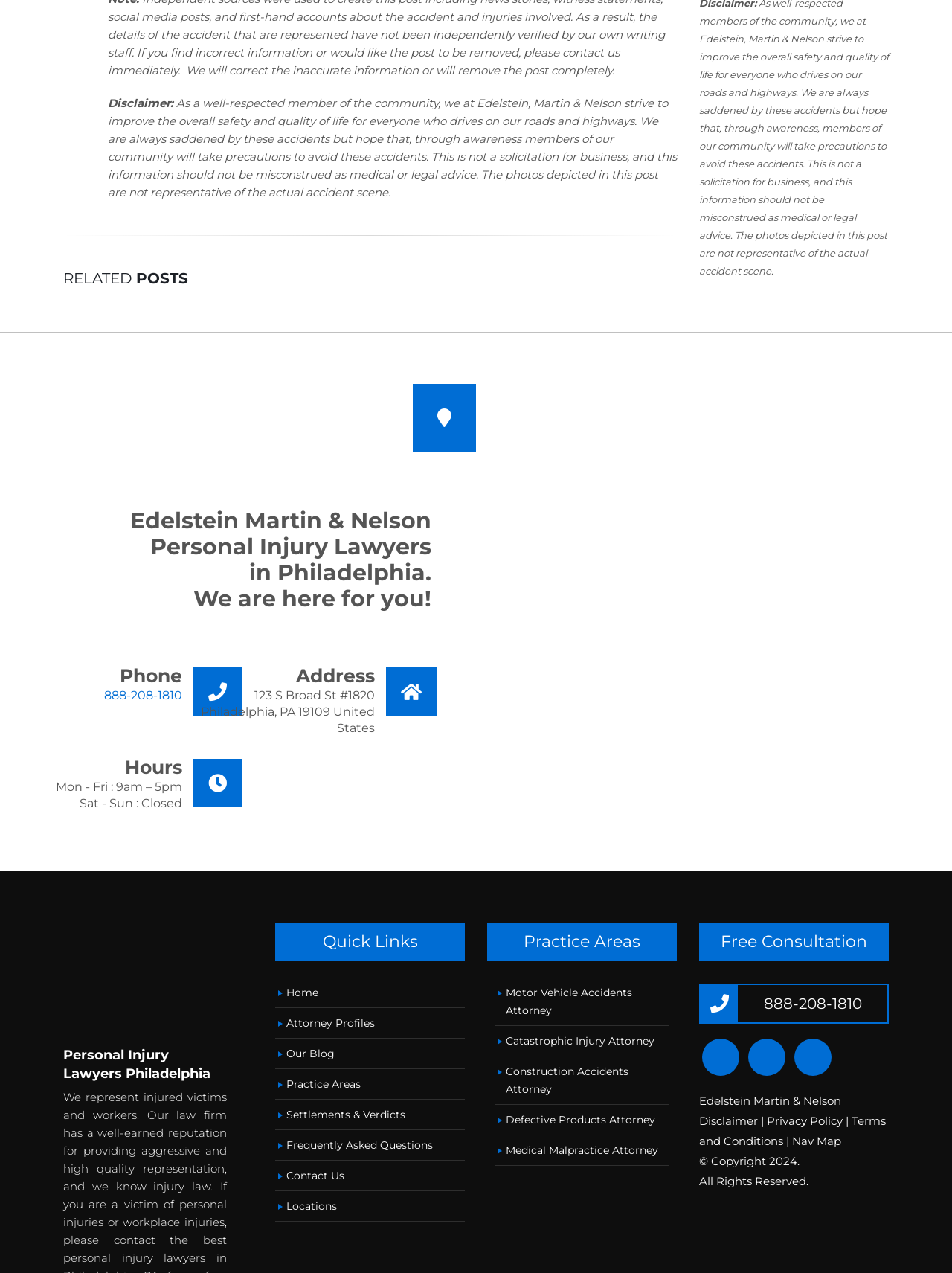Please identify the bounding box coordinates of the region to click in order to complete the task: "View latest posts". The coordinates must be four float numbers between 0 and 1, specified as [left, top, right, bottom].

None